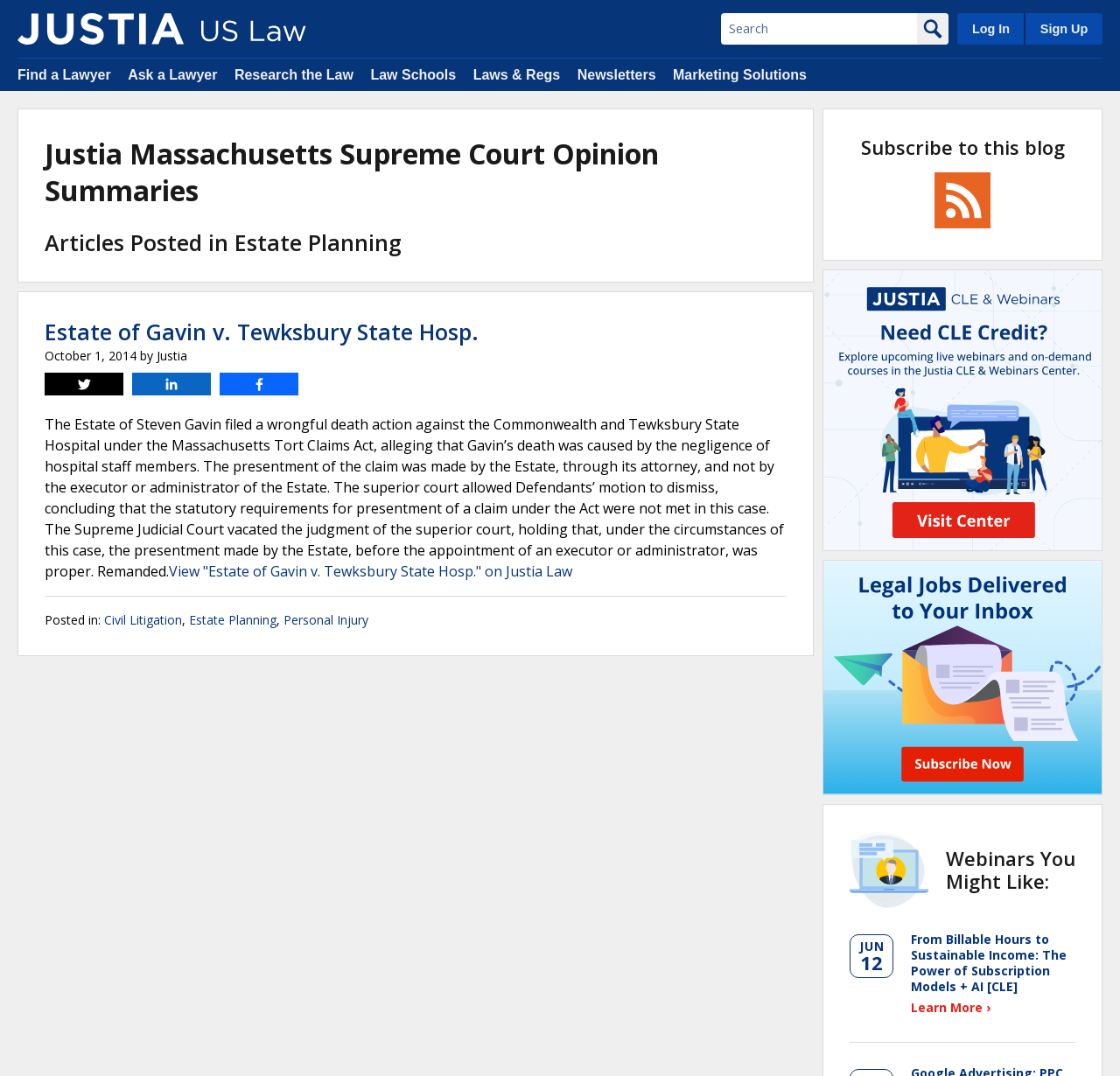Detail the various sections and features of the webpage.

This webpage is dedicated to providing summaries of Massachusetts Supreme Court opinions, specifically in the category of Estate Planning. At the top left corner, there is a logo of Justia, accompanied by a link to the main Justia website. Next to it, there are links to log in and sign up. A search bar is located at the top center, allowing users to search for specific opinions.

Below the search bar, there are several links to other sections of the website, including "Find a Lawyer", "Ask a Lawyer", and "Research the Law". The main heading of the page, "Justia Massachusetts Supreme Court Opinion Summaries", is displayed prominently.

The main content of the page is a summary of a court opinion, "Estate of Gavin v. Tewksbury State Hosp.", which is displayed in a block of text. Above the summary, there are links to share the opinion on social media platforms, including Twitter, LinkedIn, and Facebook. Below the summary, there are links to view the full opinion on Justia Law and to view related categories, including Civil Litigation, Estate Planning, and Personal Injury.

On the right side of the page, there are several complementary sections. One section allows users to subscribe to the blog, while another section promotes the Justia CLE & Webinars Center. There is also a section advertising legal jobs and a section showcasing upcoming webinars.

At the bottom of the page, there is a horizontal separator, followed by a section displaying webinars that users might be interested in. This section includes a link to a webinar on subscription models and AI, as well as a "Learn More" button.